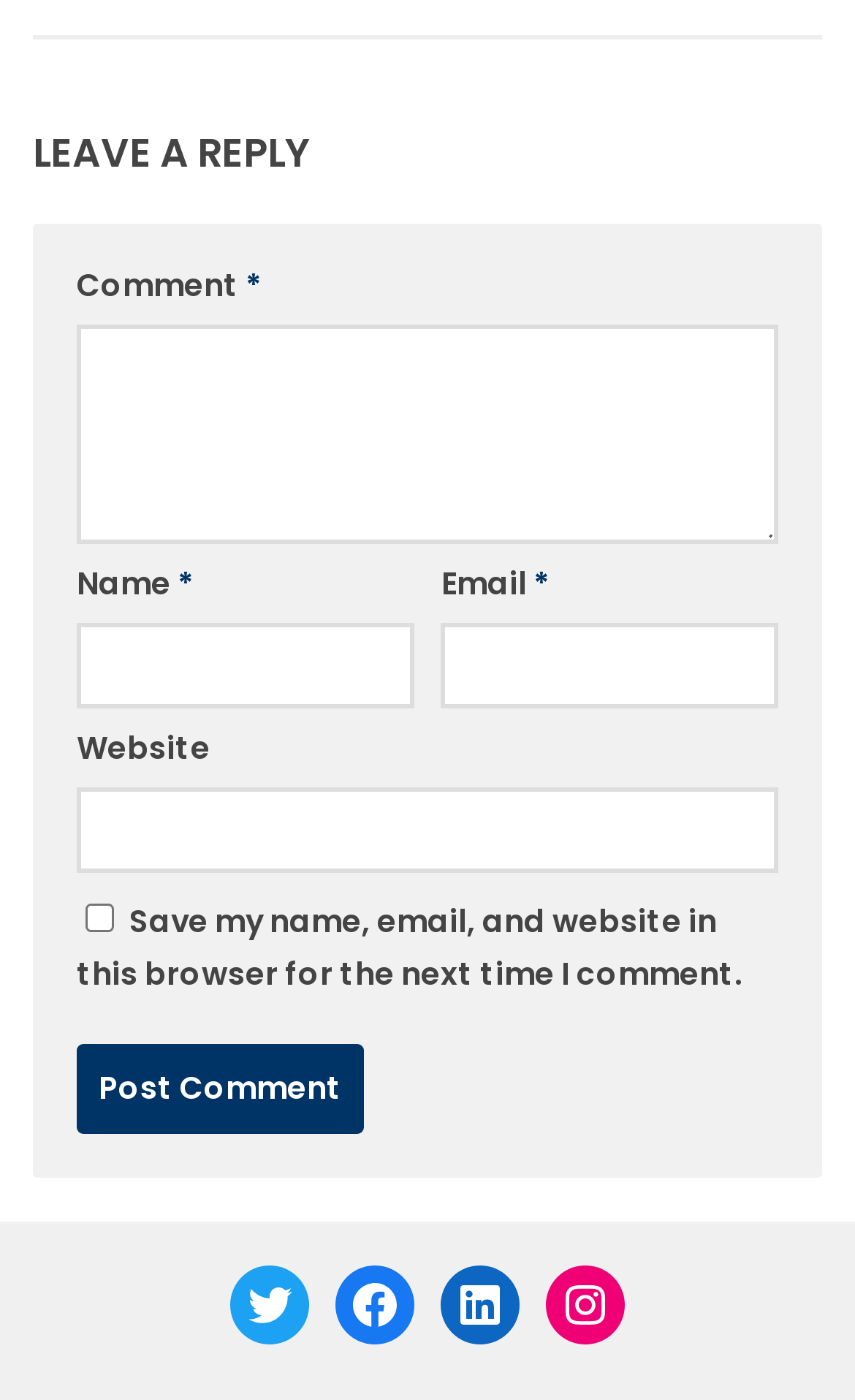Find the UI element described as: "parent_node: Name * name="author"" and predict its bounding box coordinates. Ensure the coordinates are four float numbers between 0 and 1, [left, top, right, bottom].

[0.09, 0.445, 0.484, 0.506]